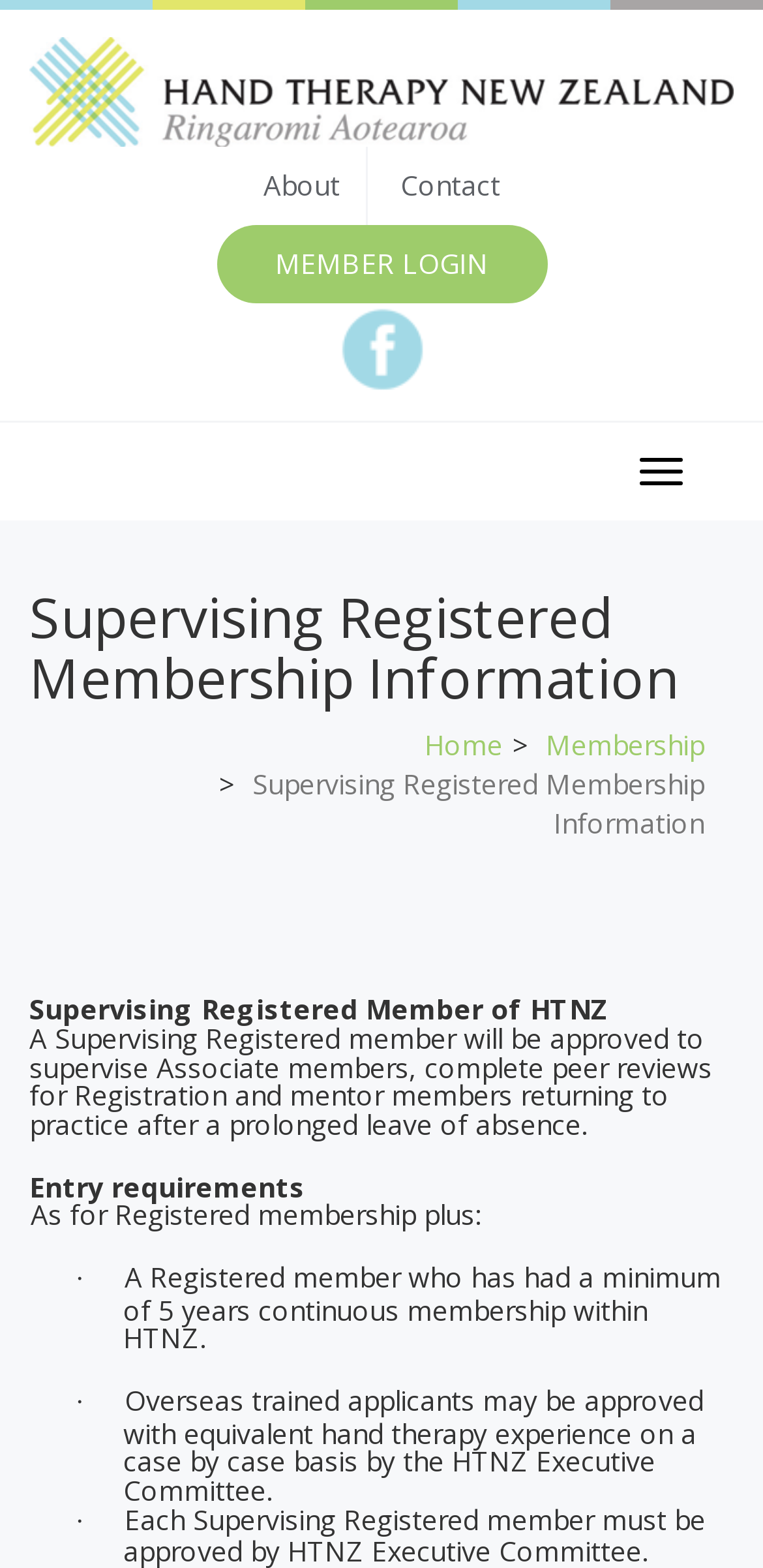What is the minimum continuous membership required for a Registered member?
Examine the image and give a concise answer in one word or a short phrase.

5 years